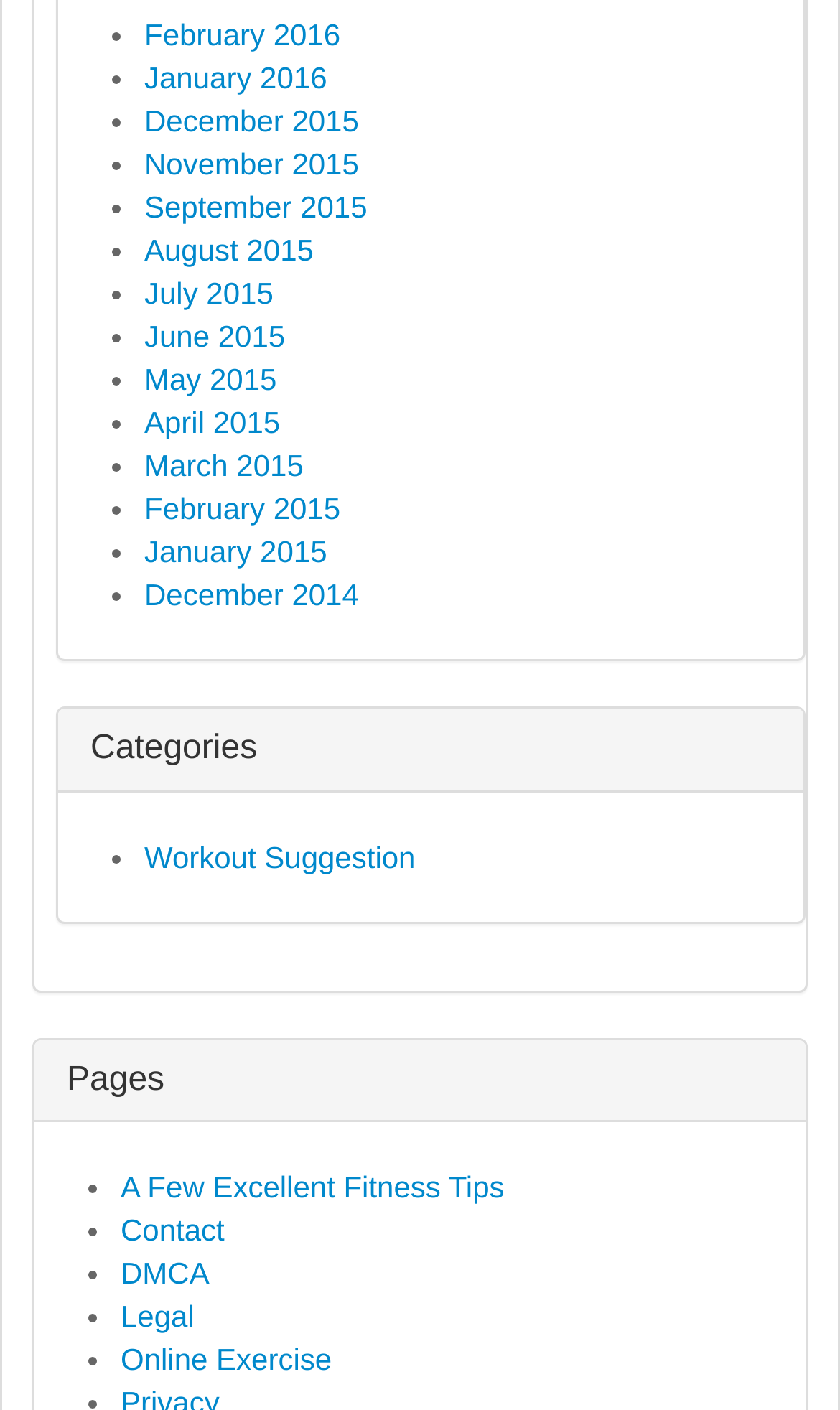Pinpoint the bounding box coordinates of the clickable element to carry out the following instruction: "View Online Exercise."

[0.144, 0.952, 0.395, 0.976]